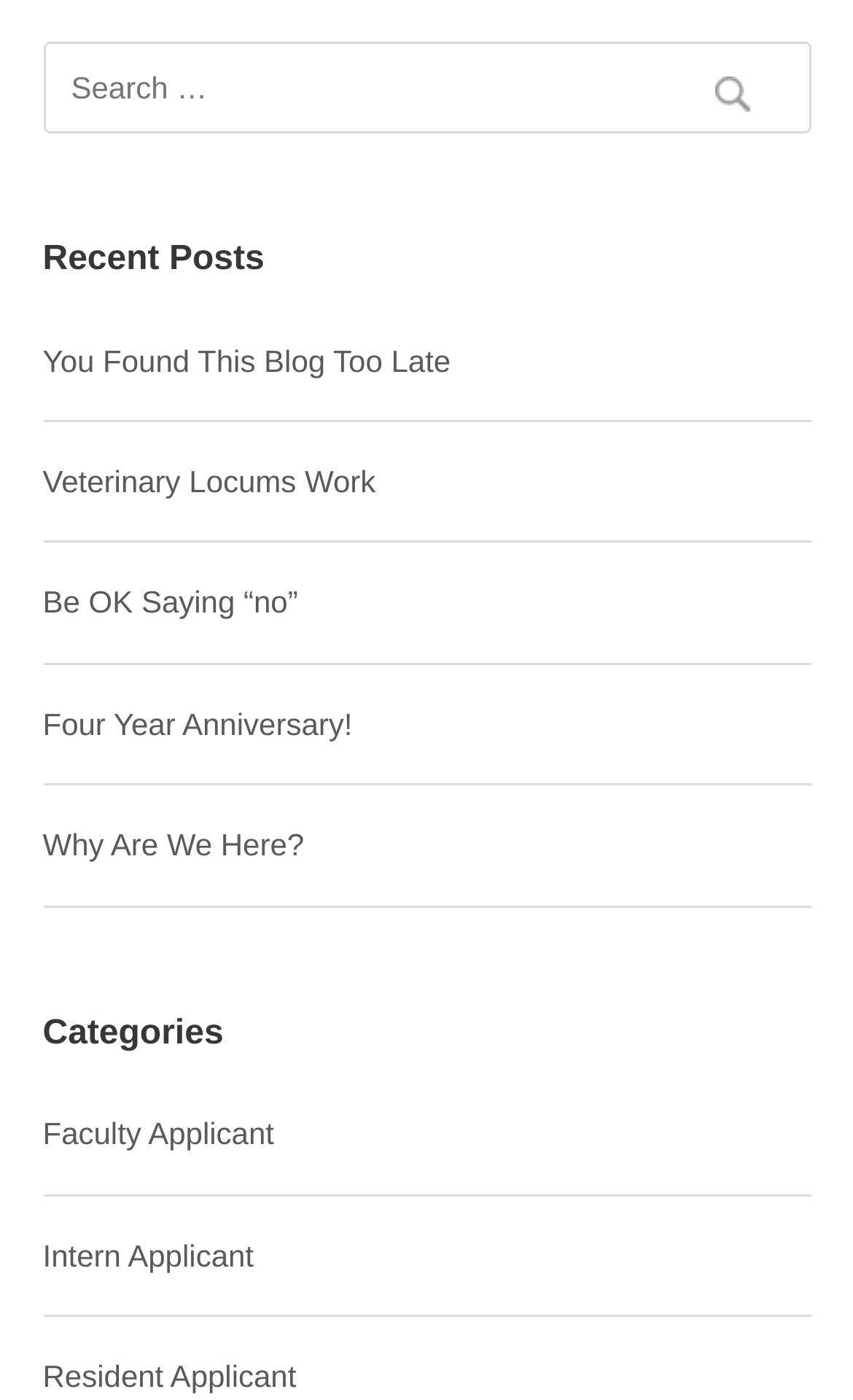How many links are under 'Categories'?
Look at the image and respond with a one-word or short phrase answer.

3